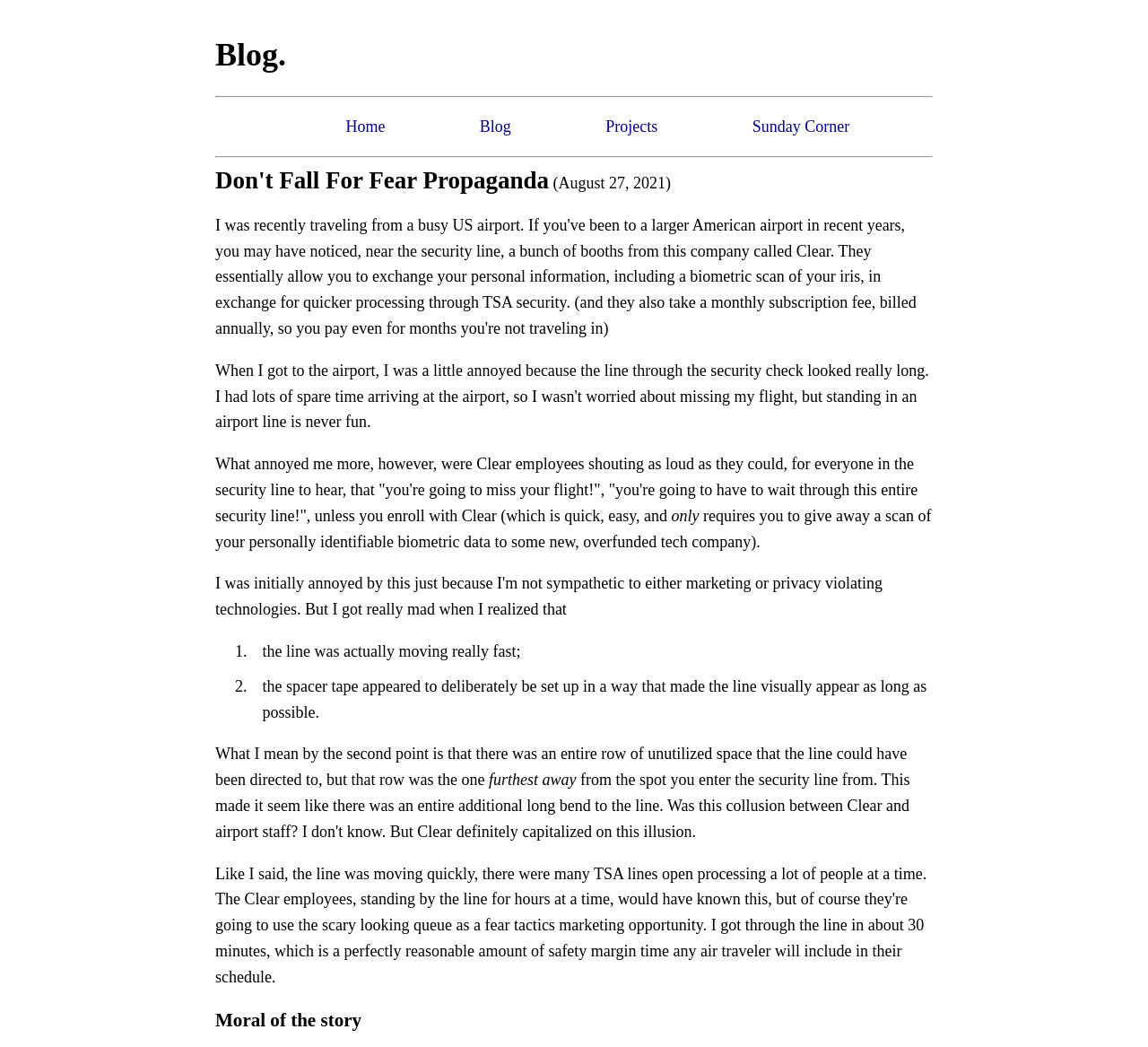What is the moral of the story according to the author?
Answer with a single word or phrase by referring to the visual content.

Not provided